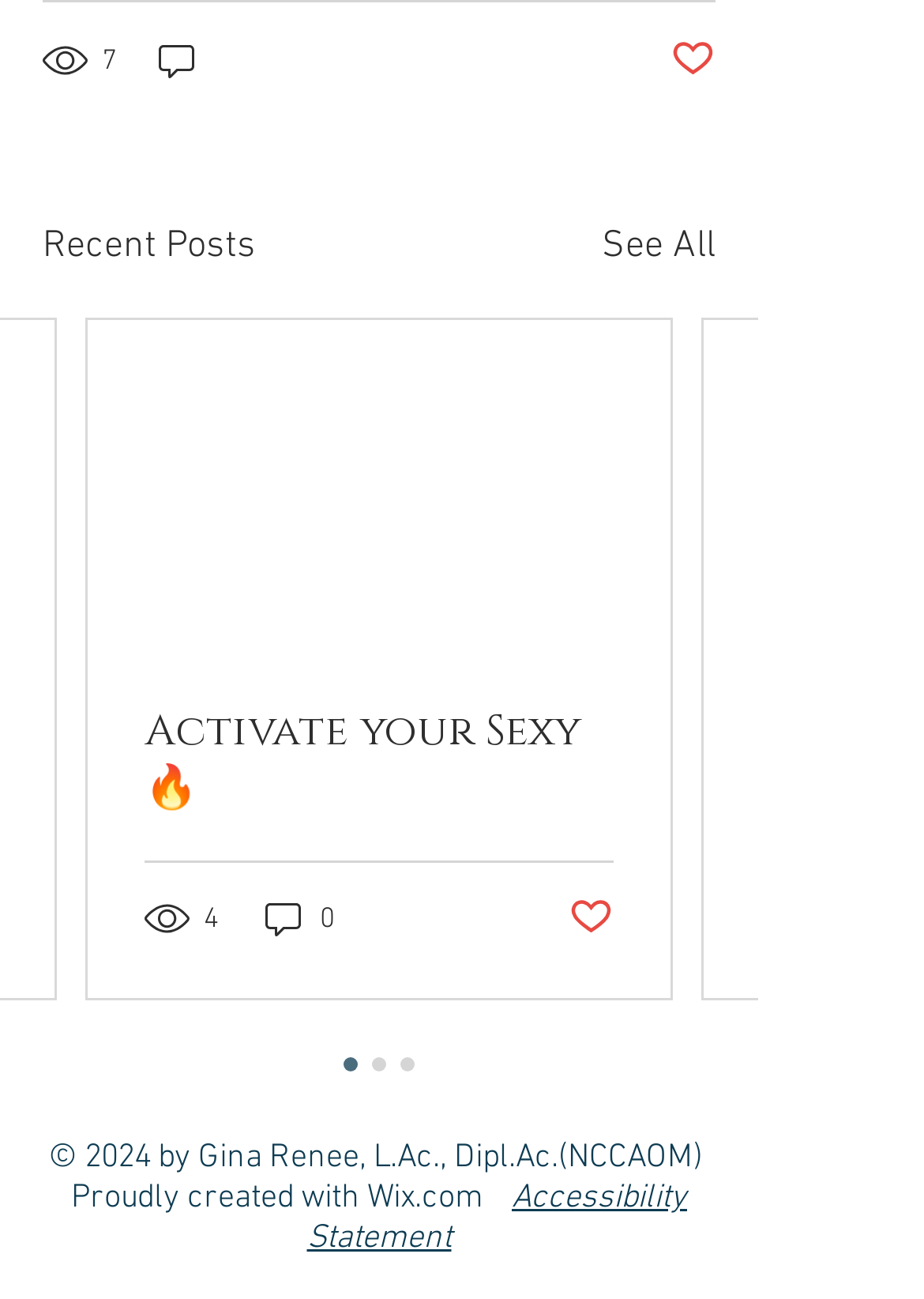Identify the bounding box for the given UI element using the description provided. Coordinates should be in the format (top-left x, top-left y, bottom-right x, bottom-right y) and must be between 0 and 1. Here is the description: Accessibility Statement

[0.332, 0.907, 0.744, 0.969]